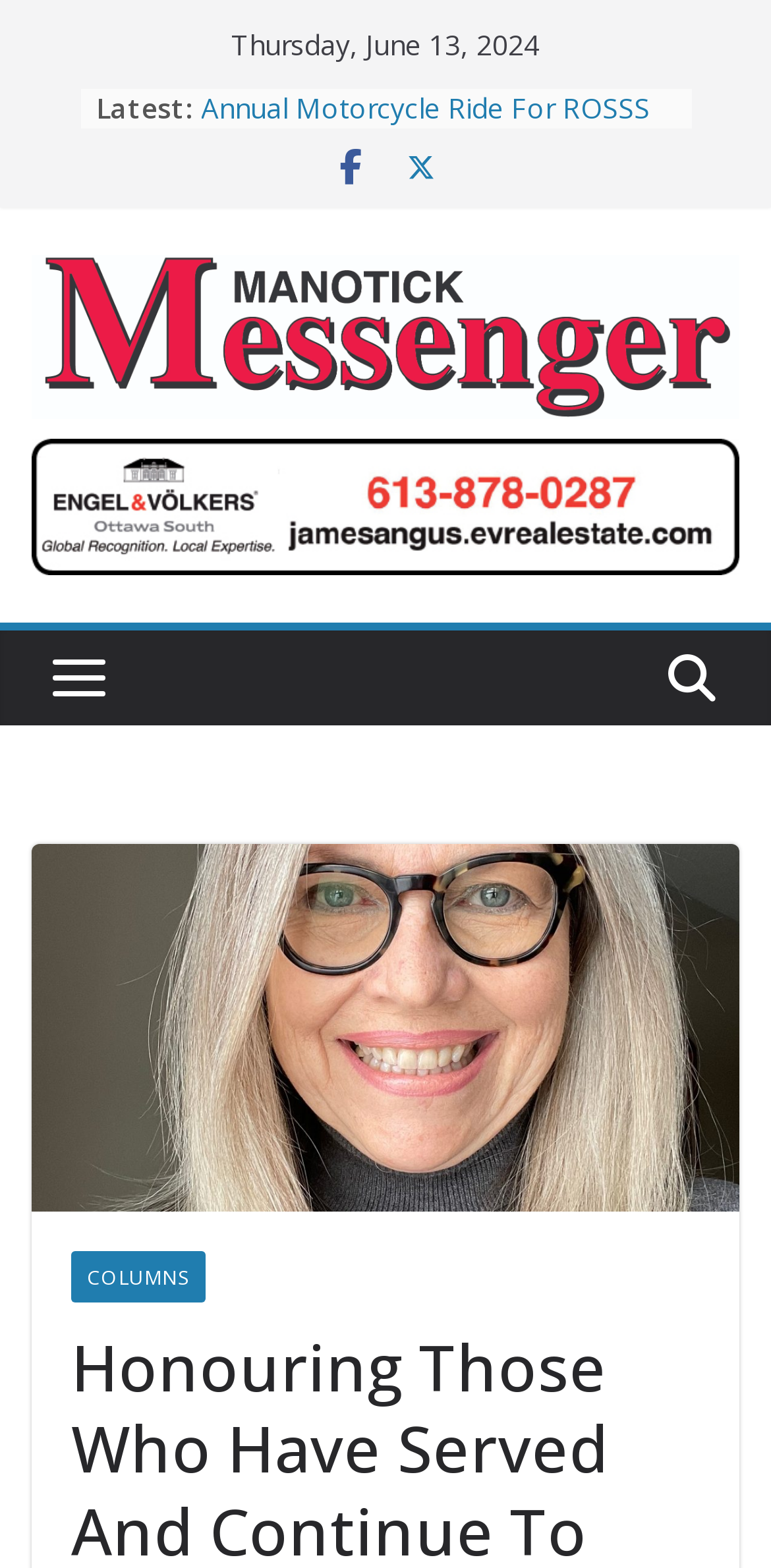Identify the bounding box coordinates for the UI element described as: "Instagram".

None